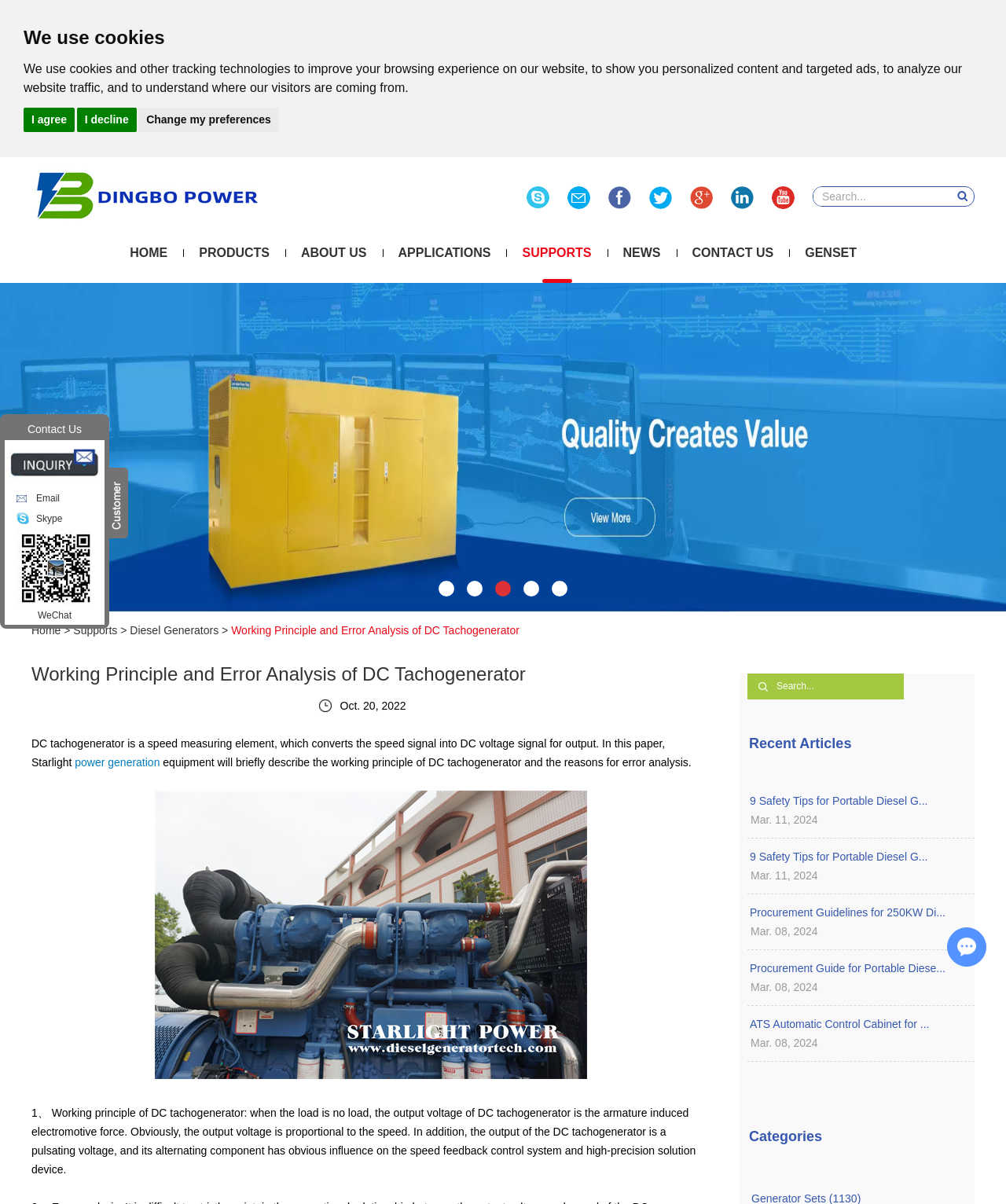Describe all significant elements and features of the webpage.

This webpage is about the working principle and error analysis of DC tachogenerators. At the top, there is a dialog box with a message about using cookies and tracking technologies, accompanied by three buttons: "I agree", "I decline", and "Change my preferences". Below this, there is a company logo and a search bar.

The main content of the webpage is divided into several sections. The first section has a heading that reads "Working Principle and Error Analysis of DC Tachogenerator" and a brief introduction to the topic. There is also an image of a diesel engine generator.

The next section explains the working principle of DC tachogenerators, including the output voltage and its relation to speed. This section also mentions the pulsating voltage and its effect on the speed feedback control system.

On the right side of the webpage, there are several links to other pages, including "HOME", "PRODUCTS", "ABOUT US", and "NEWS". There are also links to specific products, such as "GENSET" and "Perkins".

Below the main content, there is a section titled "Recent Articles" with links to several articles, including "9 Safety Tips for Portable Diesel Generators" and "Procurement Guidelines for 250KW Diesel Generators". Each article has a date listed below the title.

At the bottom of the webpage, there are links to "Categories" and "Contact Us", as well as a section titled "Chat with Us" with links to email, Skype, and WeChat. There is also an iframe with a chat window.